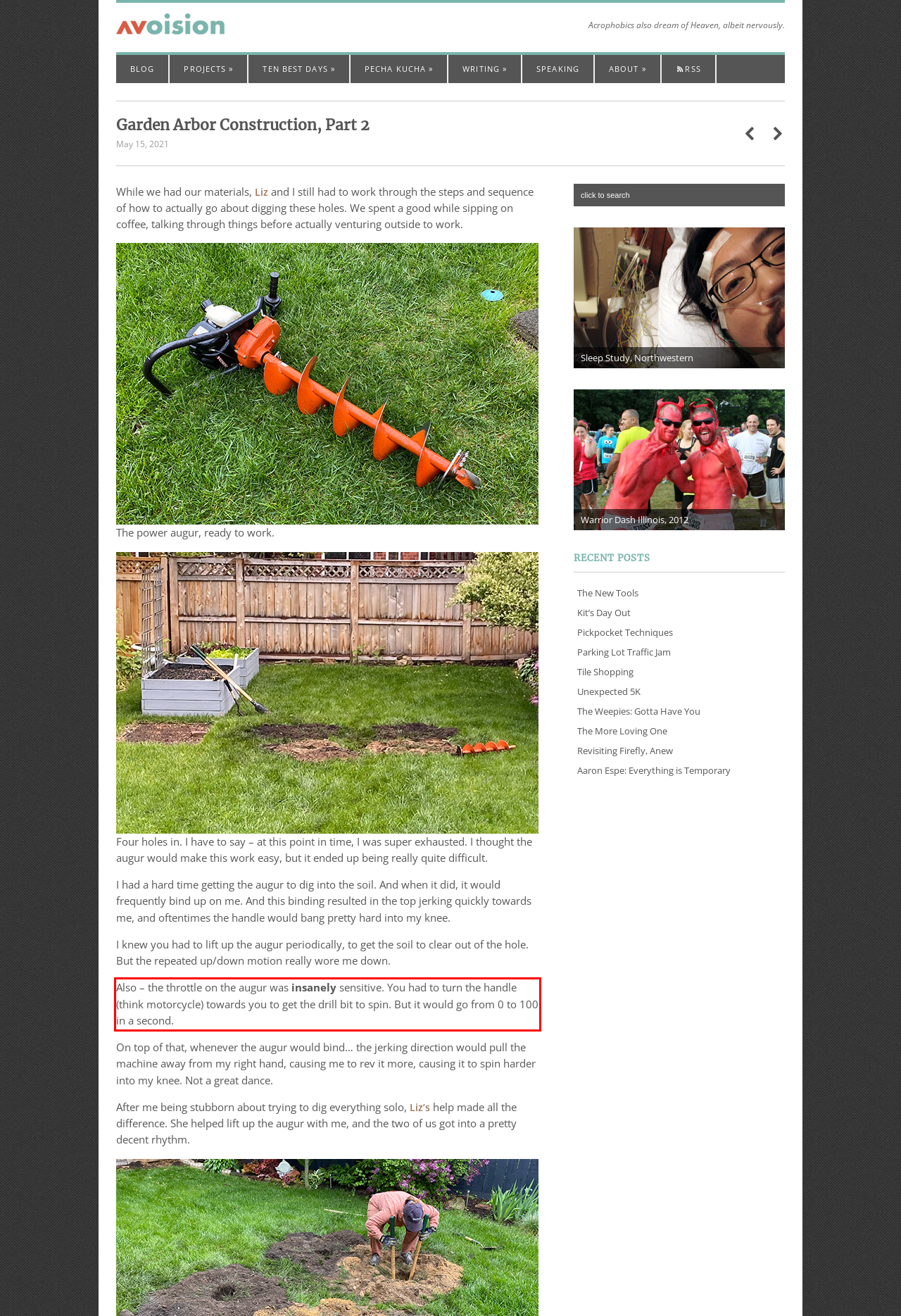With the provided screenshot of a webpage, locate the red bounding box and perform OCR to extract the text content inside it.

Also – the throttle on the augur was insanely sensitive. You had to turn the handle (think motorcycle) towards you to get the drill bit to spin. But it would go from 0 to 100 in a second.